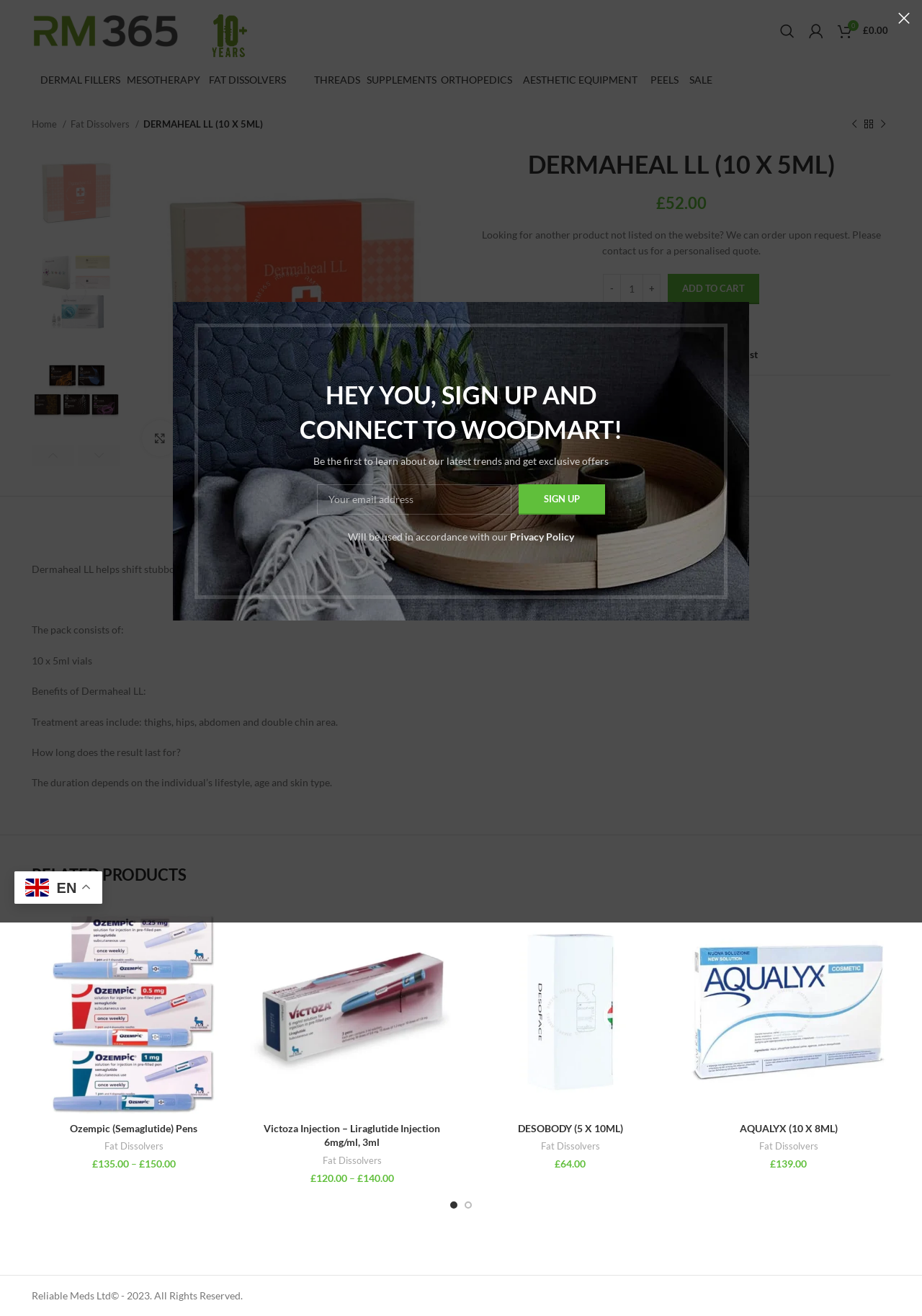Can you pinpoint the bounding box coordinates for the clickable element required for this instruction: "Sign up for the newsletter"? The coordinates should be four float numbers between 0 and 1, i.e., [left, top, right, bottom].

[0.344, 0.368, 0.555, 0.391]